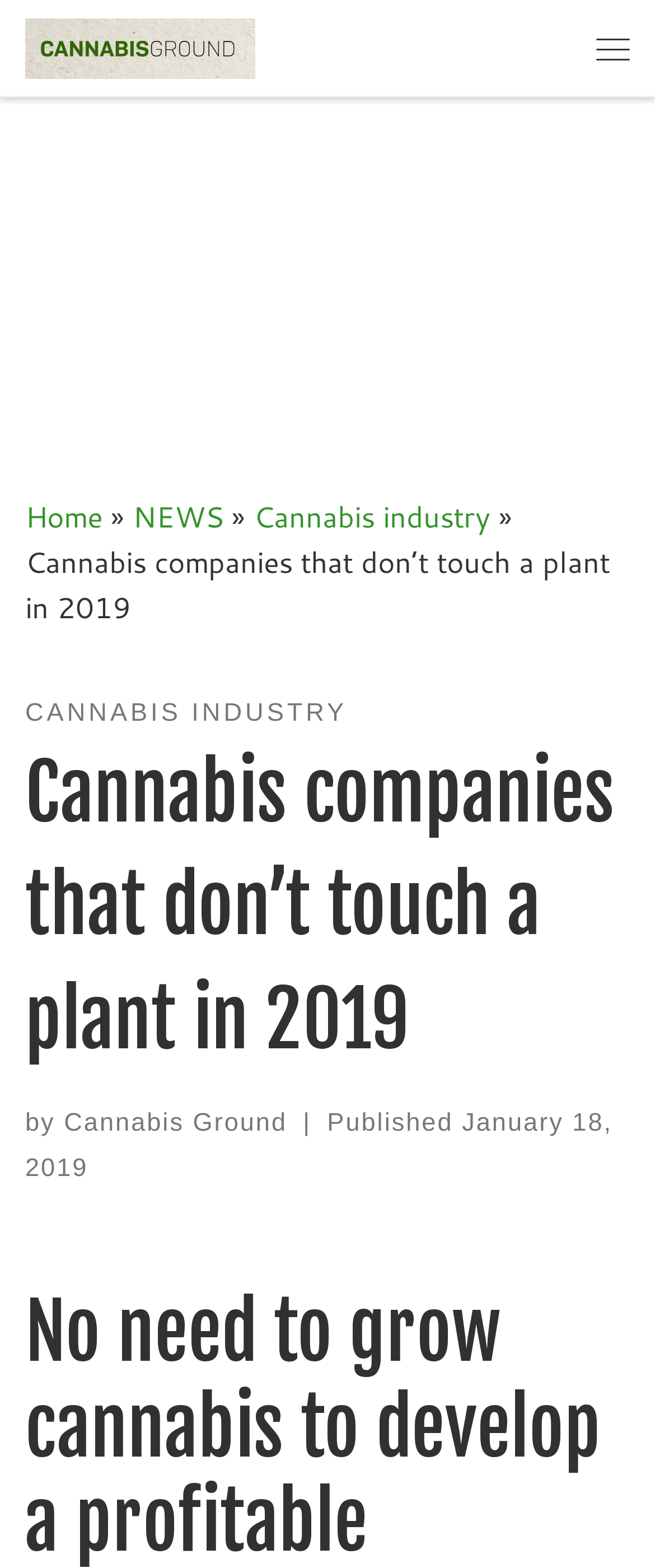Locate the bounding box coordinates of the segment that needs to be clicked to meet this instruction: "go to home page".

[0.038, 0.316, 0.156, 0.342]